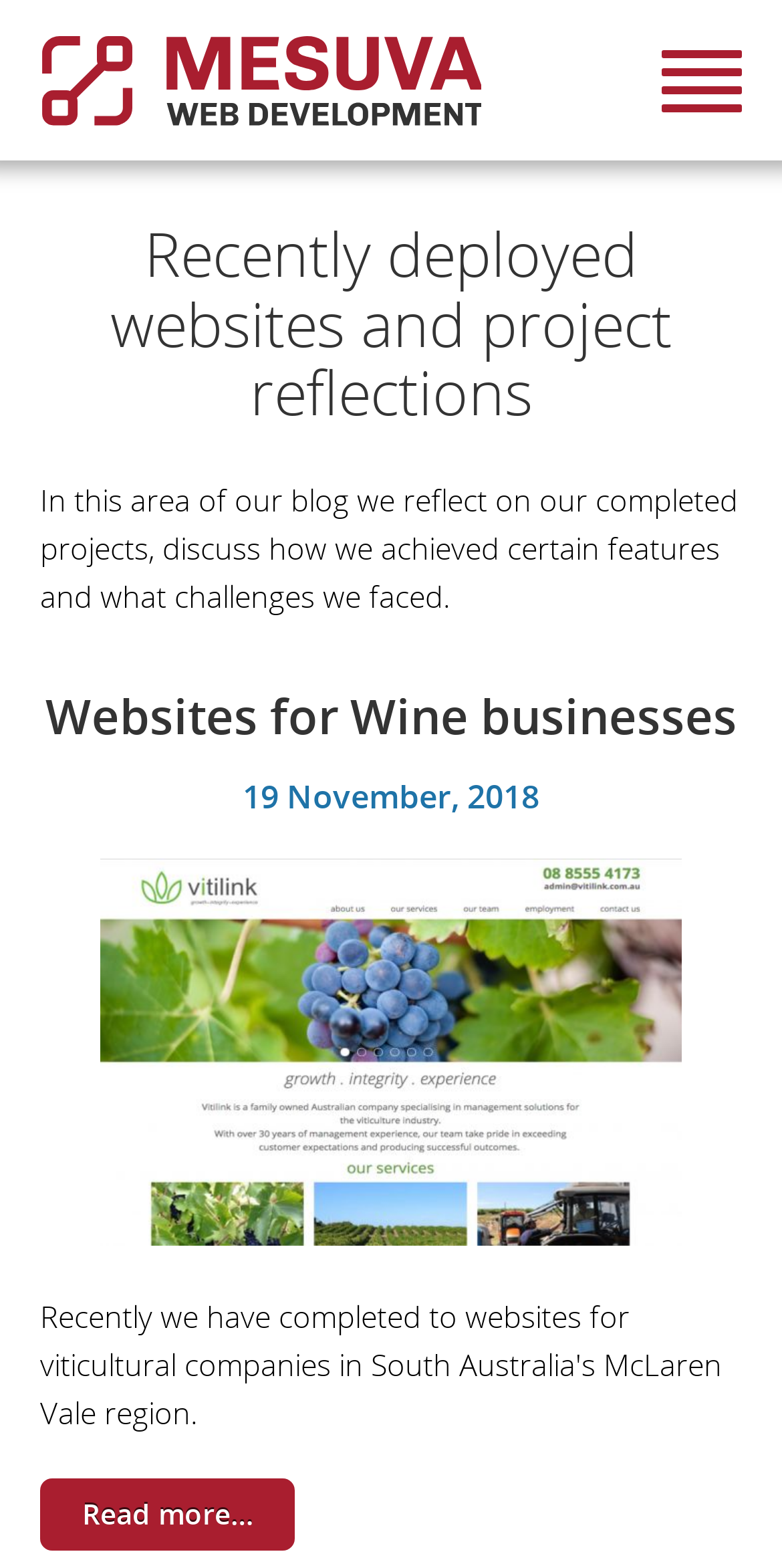Using the given description, provide the bounding box coordinates formatted as (top-left x, top-left y, bottom-right x, bottom-right y), with all values being floating point numbers between 0 and 1. Description: Websites for Wine businesses

[0.058, 0.435, 0.942, 0.477]